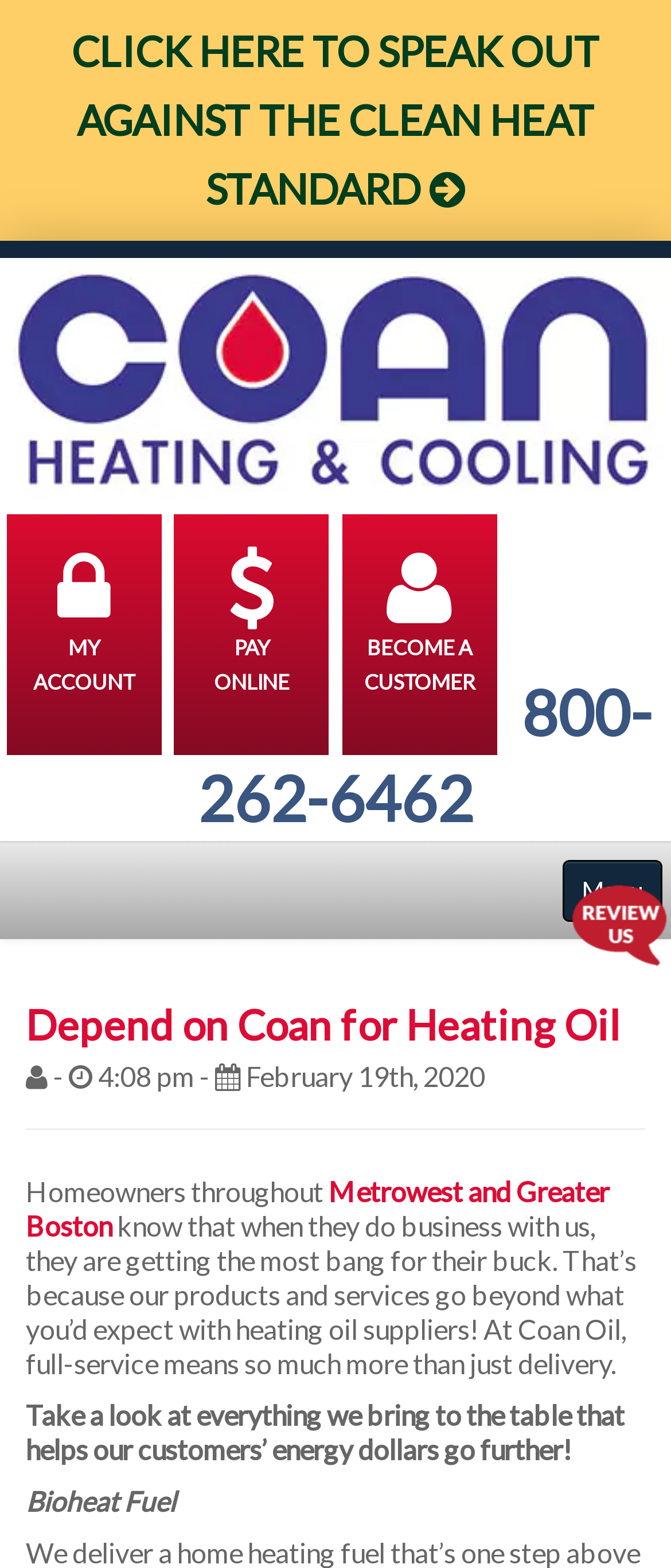Could you determine the bounding box coordinates of the clickable element to complete the instruction: "go to Think Up Themes Ltd website"? Provide the coordinates as four float numbers between 0 and 1, i.e., [left, top, right, bottom].

None